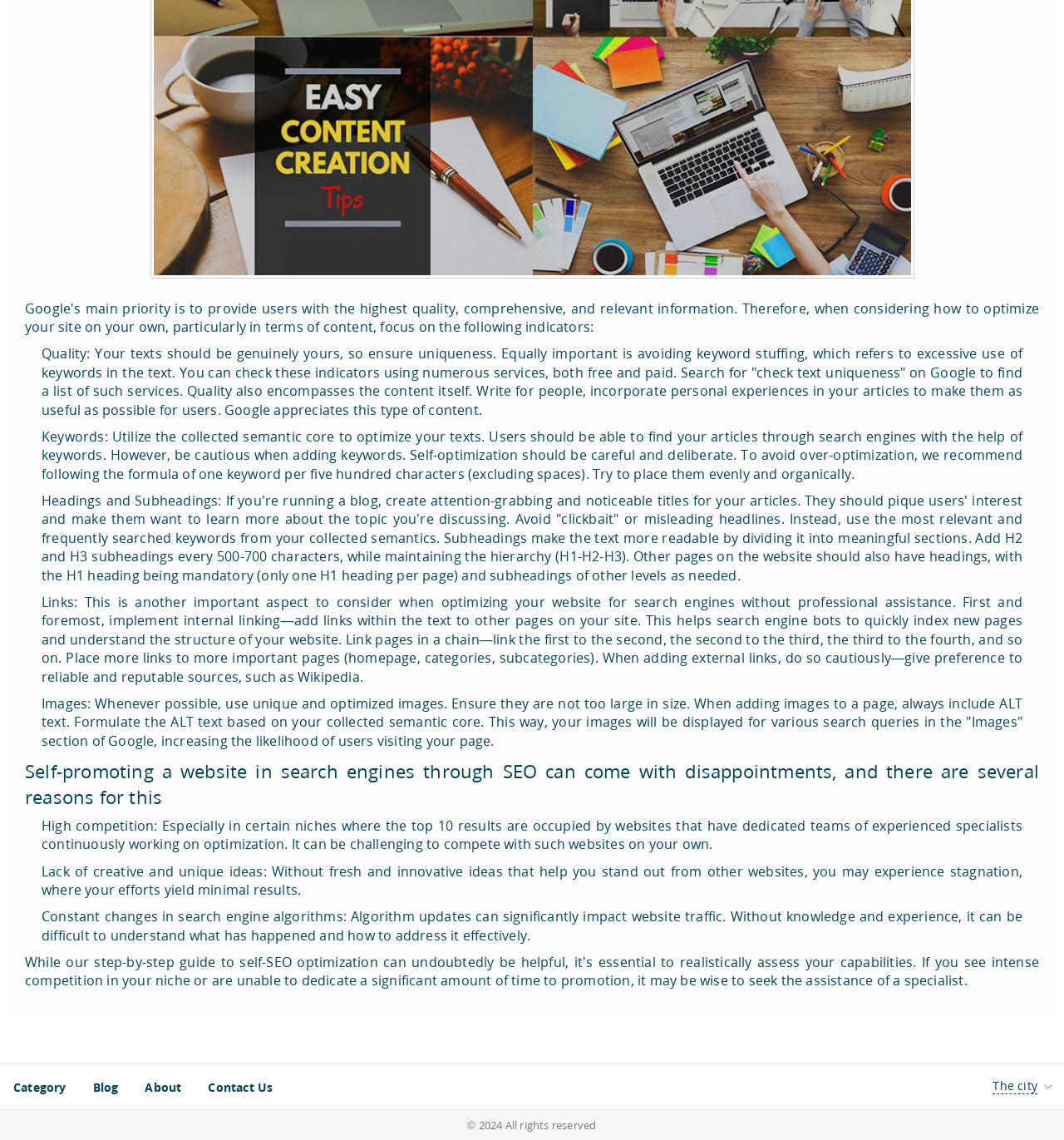Provide a brief response to the question below using a single word or phrase: 
What is the recommended frequency for adding keywords?

One keyword per five hundred characters